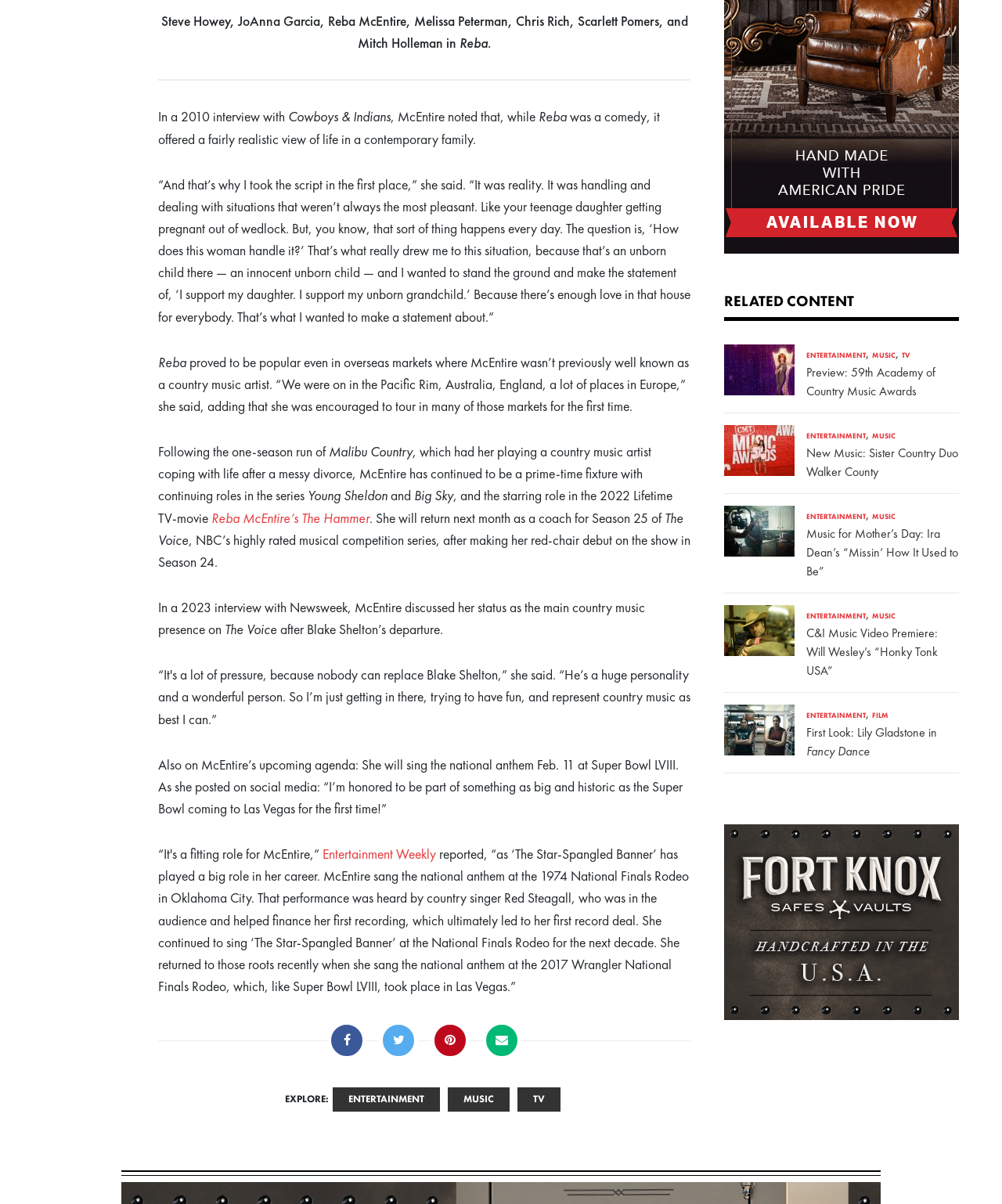What is the name of the music competition series Reba McEntire will return to as a coach?
Answer with a single word or phrase, using the screenshot for reference.

The Voice